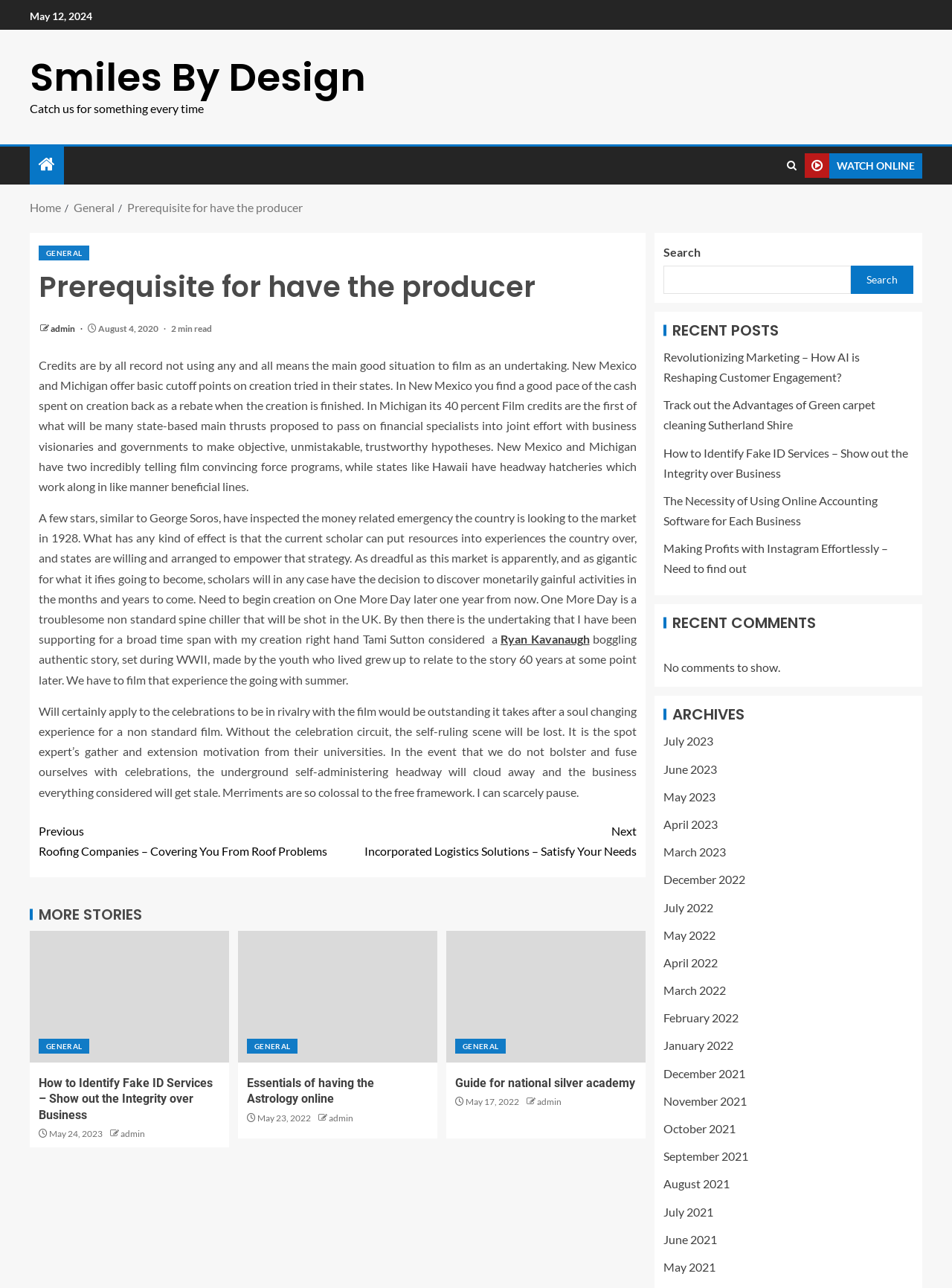Who is the author of the article 'Prerequisite for have the producer'?
From the image, provide a succinct answer in one word or a short phrase.

admin